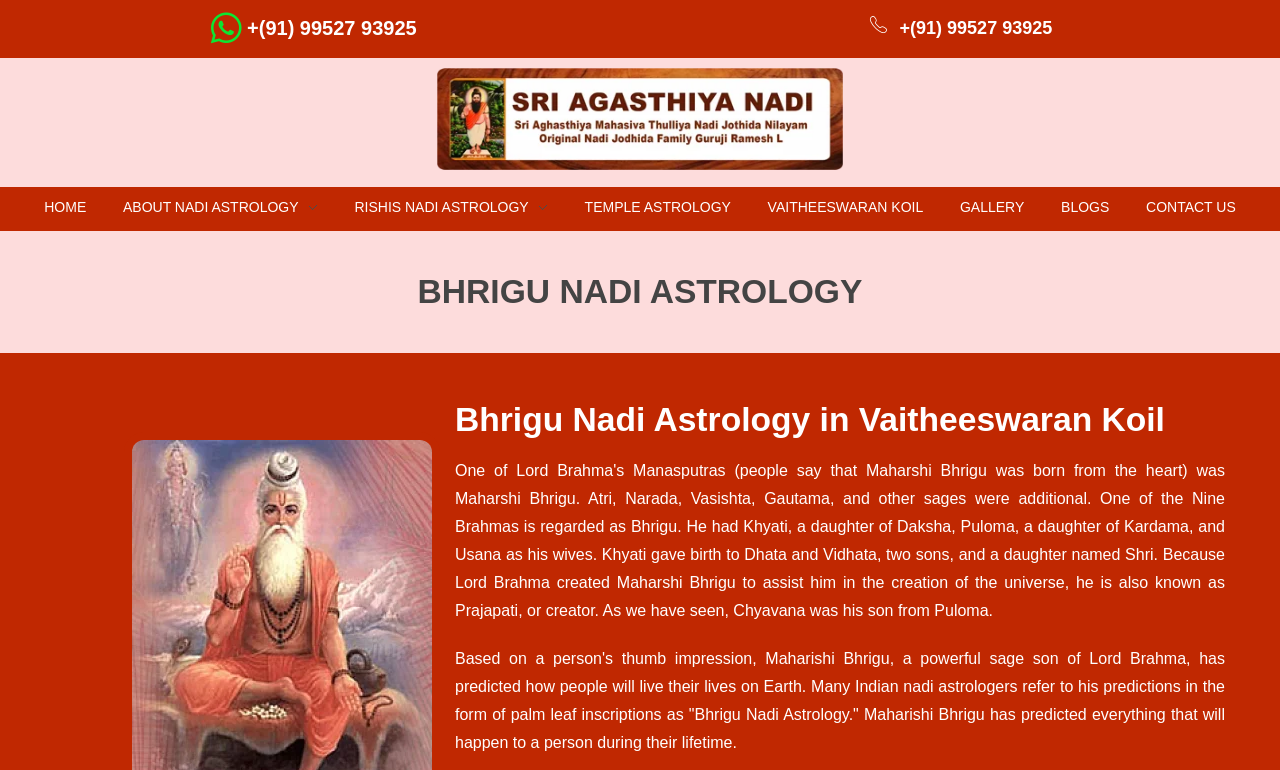Using the description: "Vaitheeswarankoil Nadi Astrologers", determine the UI element's bounding box coordinates. Ensure the coordinates are in the format of four float numbers between 0 and 1, i.e., [left, top, right, bottom].

[0.34, 0.218, 0.659, 0.253]